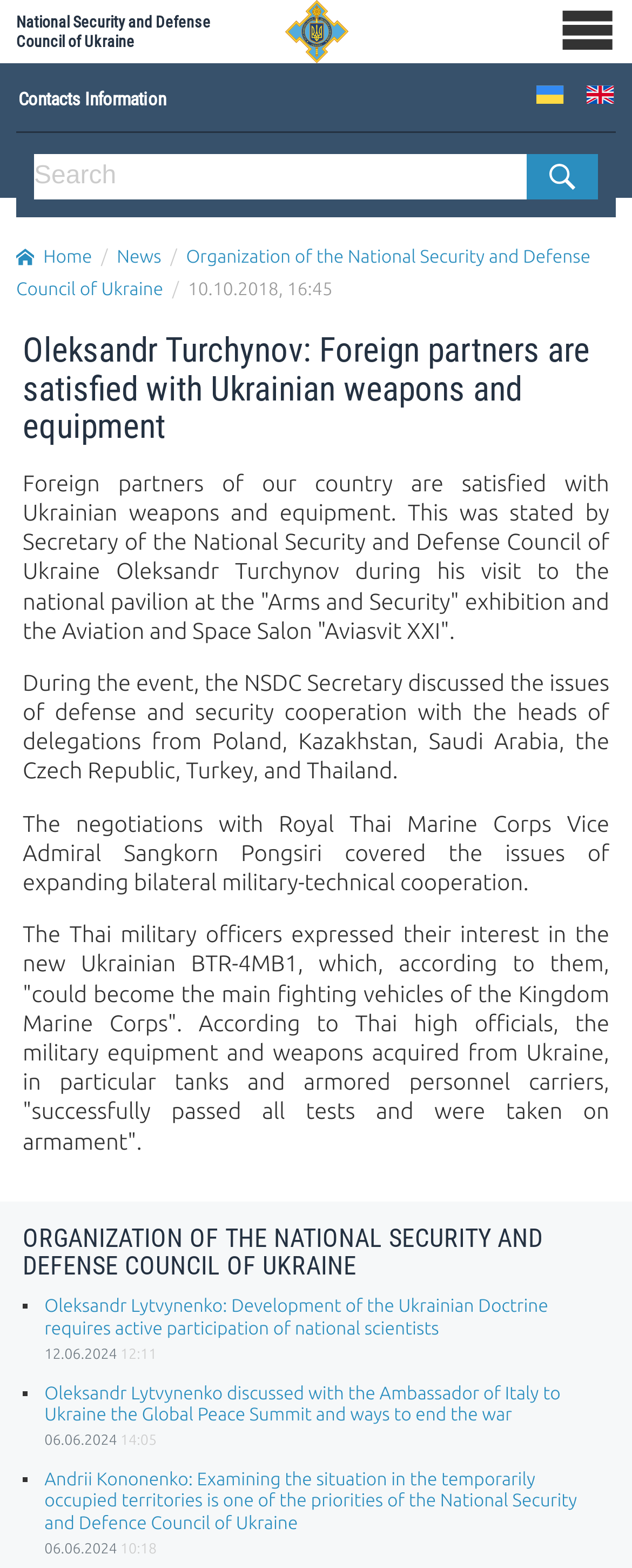Please locate the bounding box coordinates for the element that should be clicked to achieve the following instruction: "Switch to English language". Ensure the coordinates are given as four float numbers between 0 and 1, i.e., [left, top, right, bottom].

[0.928, 0.052, 0.971, 0.069]